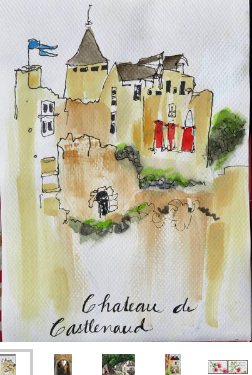Provide a comprehensive description of the image.

The image depicts a charming, hand-drawn illustration of the Château de Castelnaud, a historic castle located in the Dordogne region of France. The sketch showcases the castle's distinctive features, including its tall tower and vibrant red shutters, set against a soft wash of earthy tones that evoke the natural landscape surrounding the structure. The drawing is adorned with the inscription "Château de Castelnaud" at the bottom, adding a personal touch to this artistic representation. This artwork likely reflects on the artist's experiences during their travels, capturing the essence and beauty of this regional landmark. The image is part of a journal entry that documents the artist's encounters and inspiration during their art trips, highlighting the significance of such locations in their creative journey.